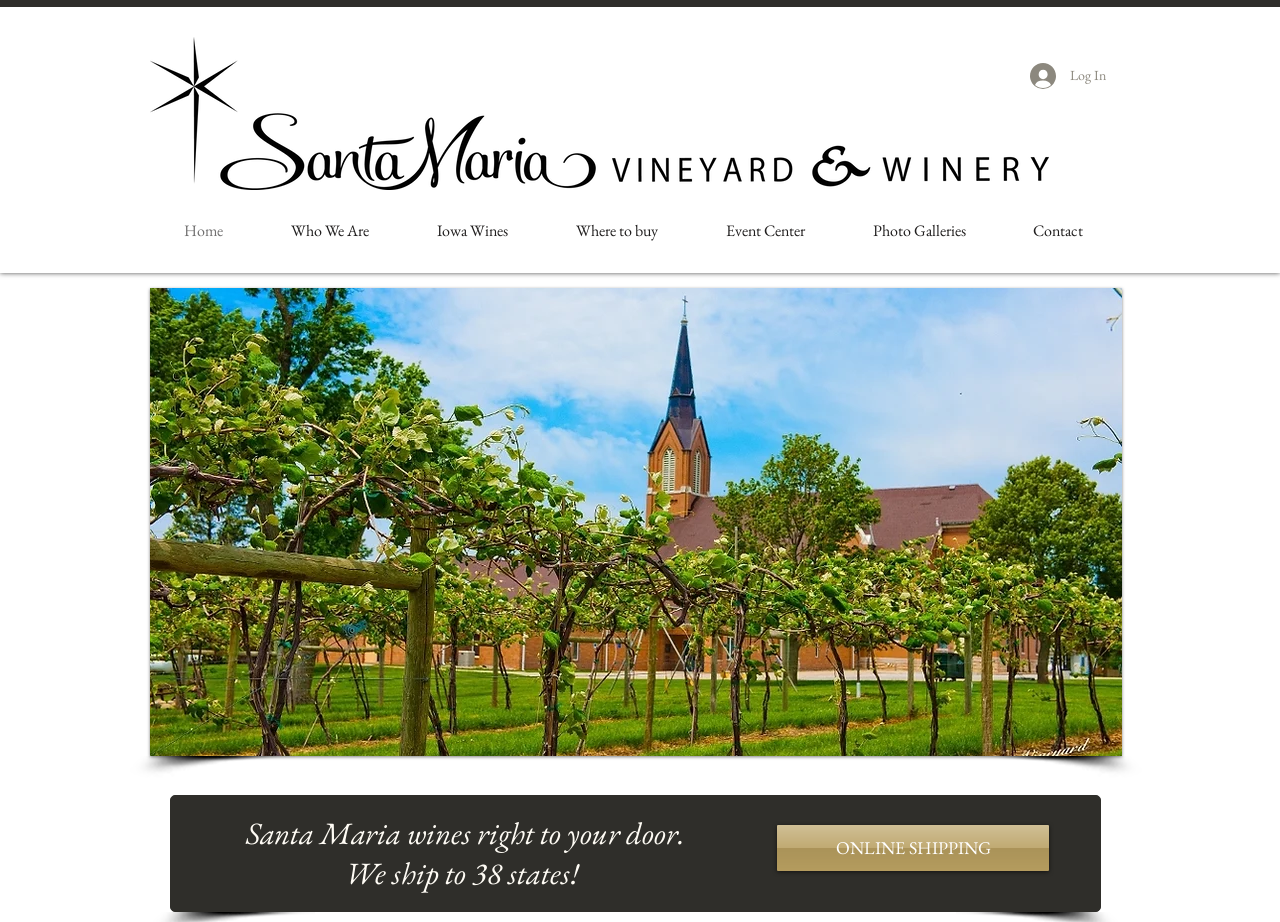Determine the bounding box for the described UI element: "Home".

[0.117, 0.22, 0.201, 0.28]